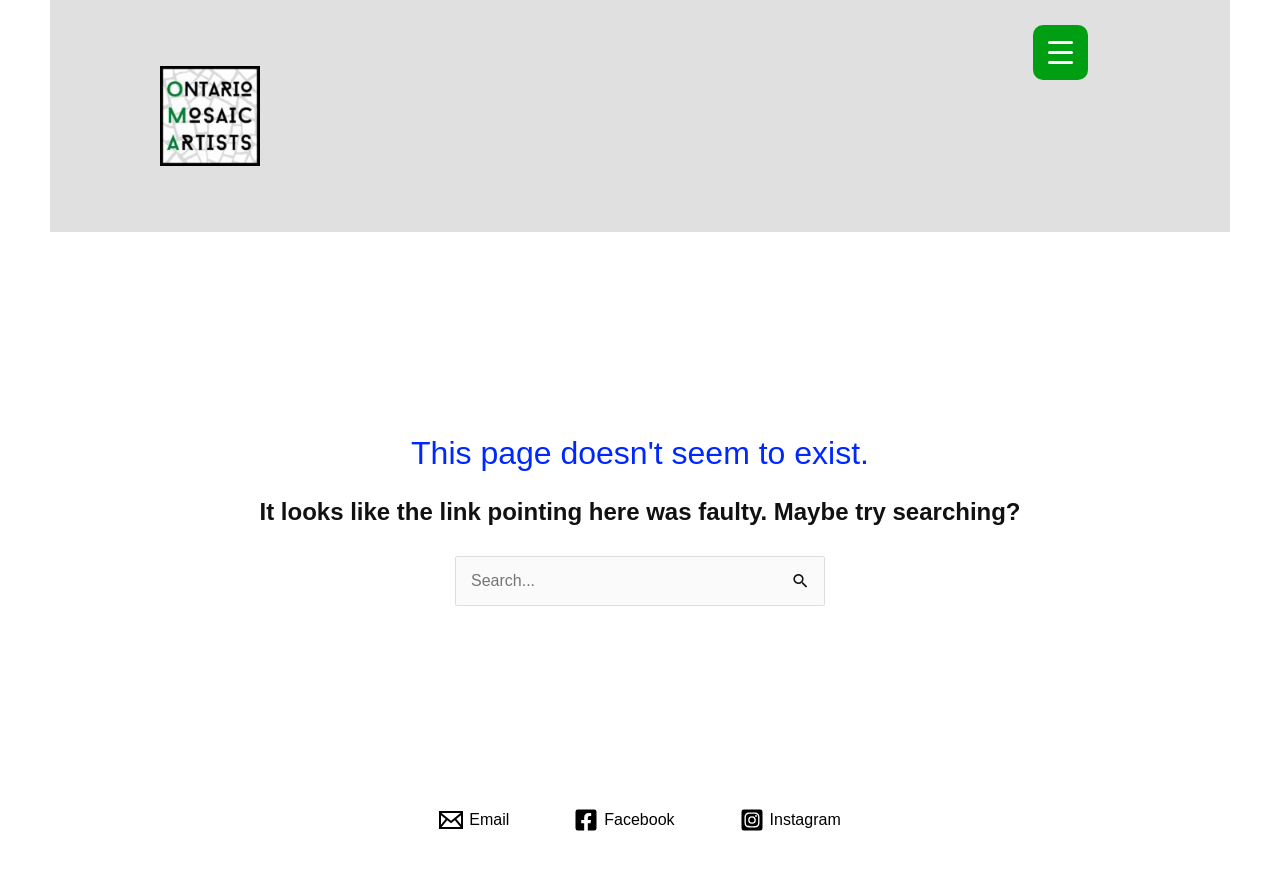What is the position of the menu trigger button?
Using the visual information from the image, give a one-word or short-phrase answer.

Top right